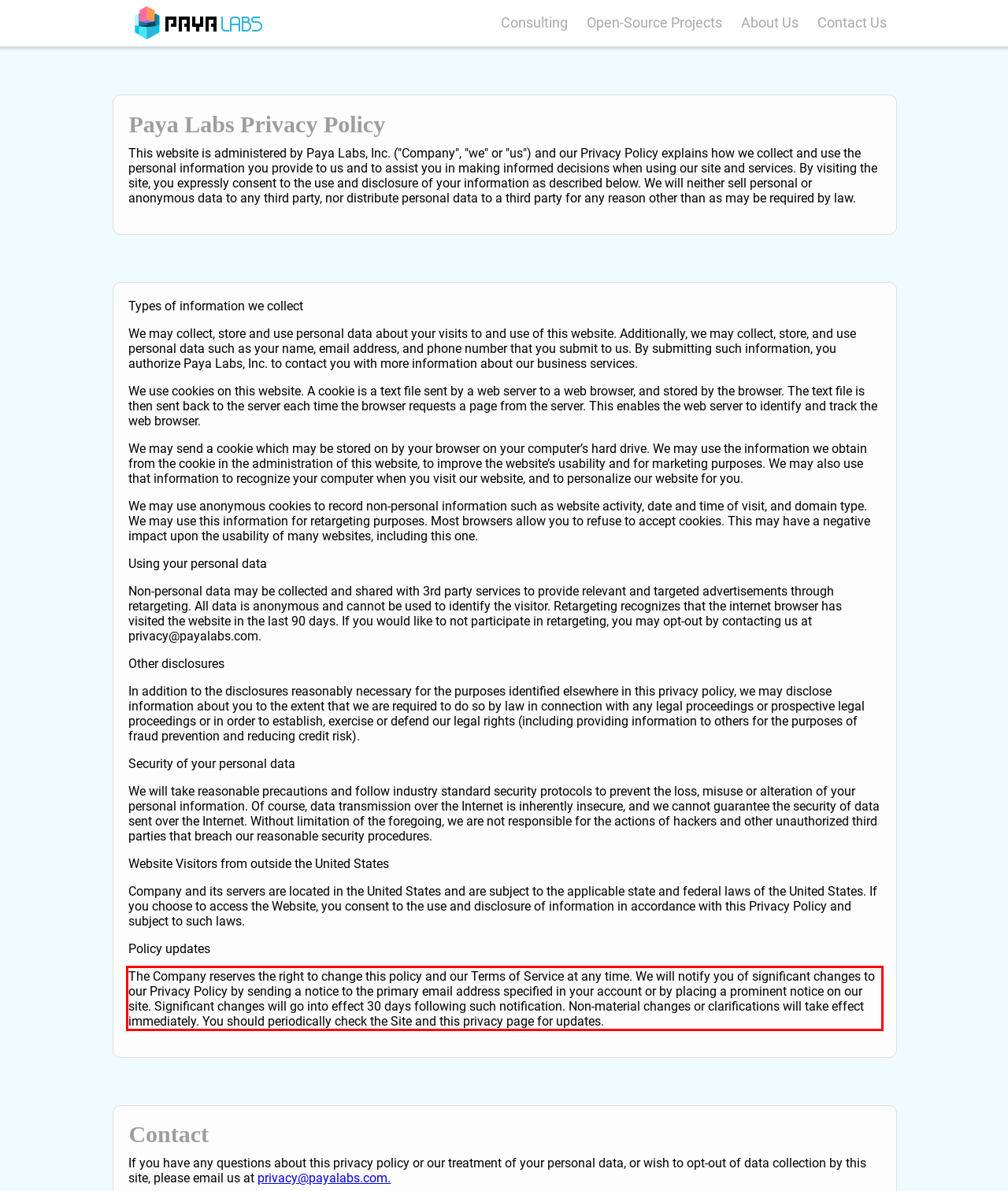With the provided screenshot of a webpage, locate the red bounding box and perform OCR to extract the text content inside it.

The Company reserves the right to change this policy and our Terms of Service at any time. We will notify you of significant changes to our Privacy Policy by sending a notice to the primary email address specified in your account or by placing a prominent notice on our site. Significant changes will go into effect 30 days following such notification. Non-material changes or clarifications will take effect immediately. You should periodically check the Site and this privacy page for updates.